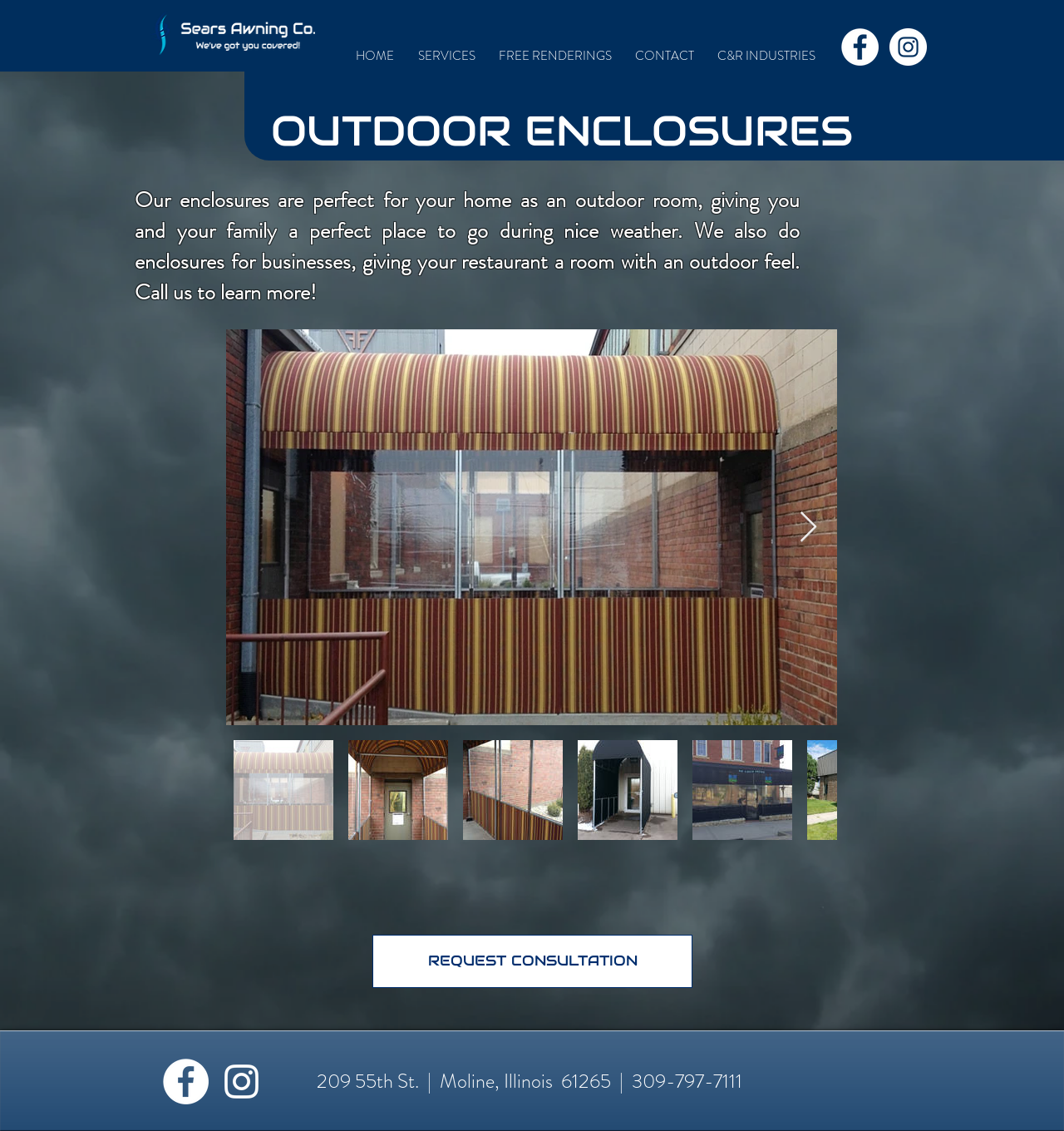Identify and provide the bounding box coordinates of the UI element described: "aria-label="Instagram - White Circle"". The coordinates should be formatted as [left, top, right, bottom], with each number being a float between 0 and 1.

[0.836, 0.025, 0.871, 0.058]